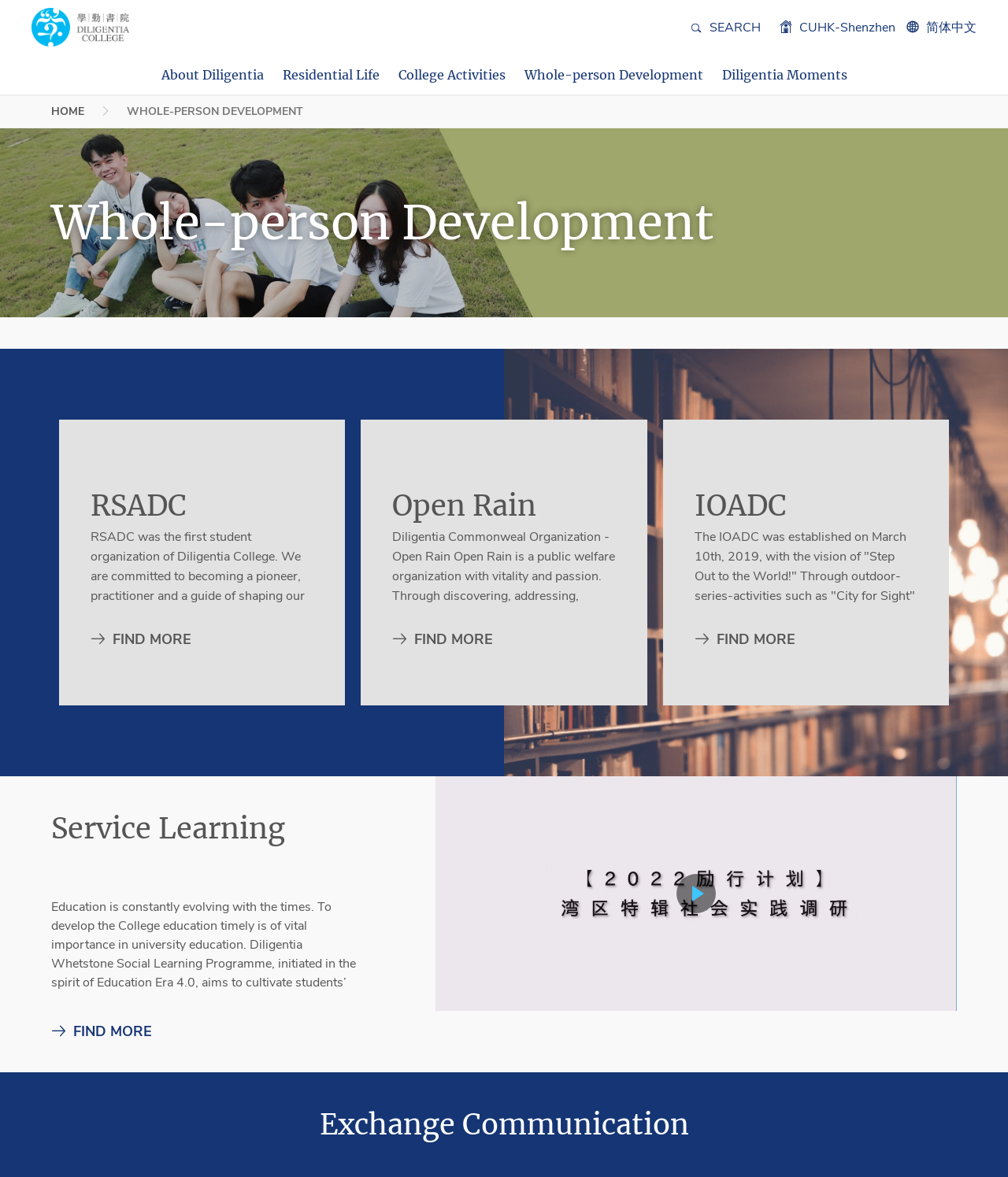What is the purpose of RSADC?
Using the details shown in the screenshot, provide a comprehensive answer to the question.

I found this answer by reading the generic text associated with the 'RSADC' heading, which describes the organization's mission and goals.